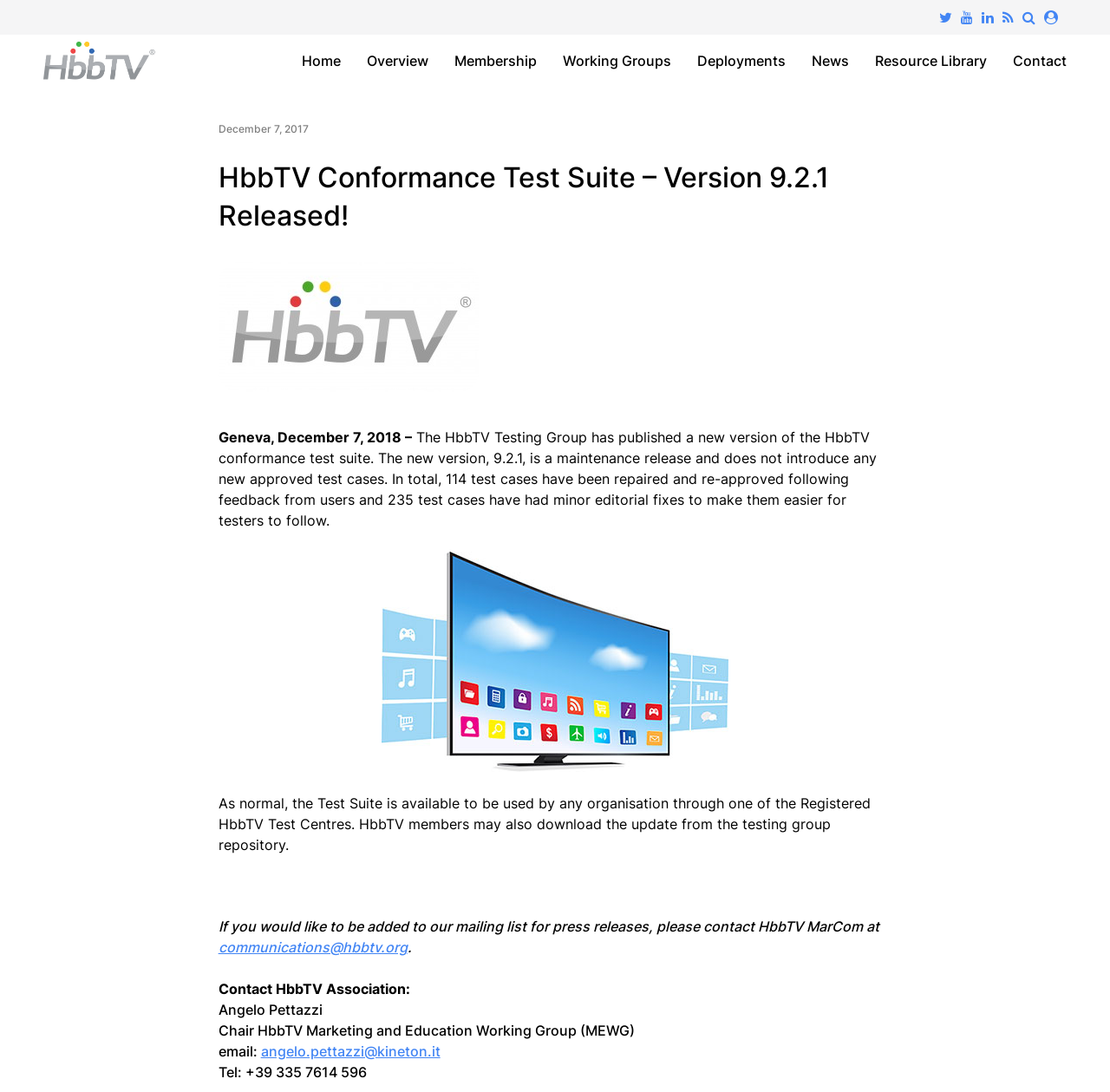What is the name of the Chair of HbbTV Marketing and Education Working Group?
Examine the image closely and answer the question with as much detail as possible.

The name of the Chair of HbbTV Marketing and Education Working Group is mentioned in the text 'Angelo Pettazzi Chair HbbTV Marketing and Education Working Group (MEWG)' which is located at the bottom of the webpage.